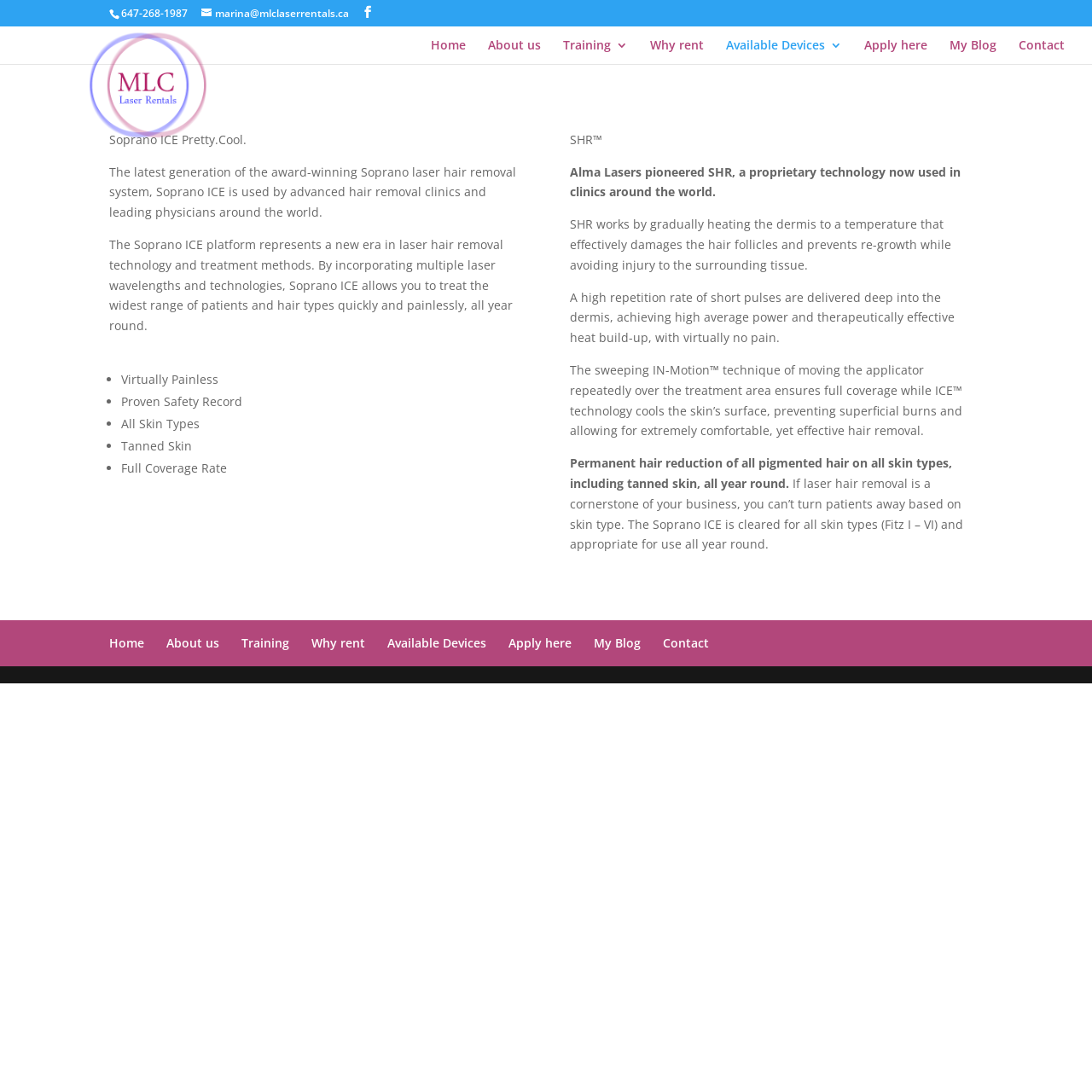Find the bounding box coordinates of the clickable area required to complete the following action: "Learn about Soprano ICE".

[0.1, 0.12, 0.226, 0.135]